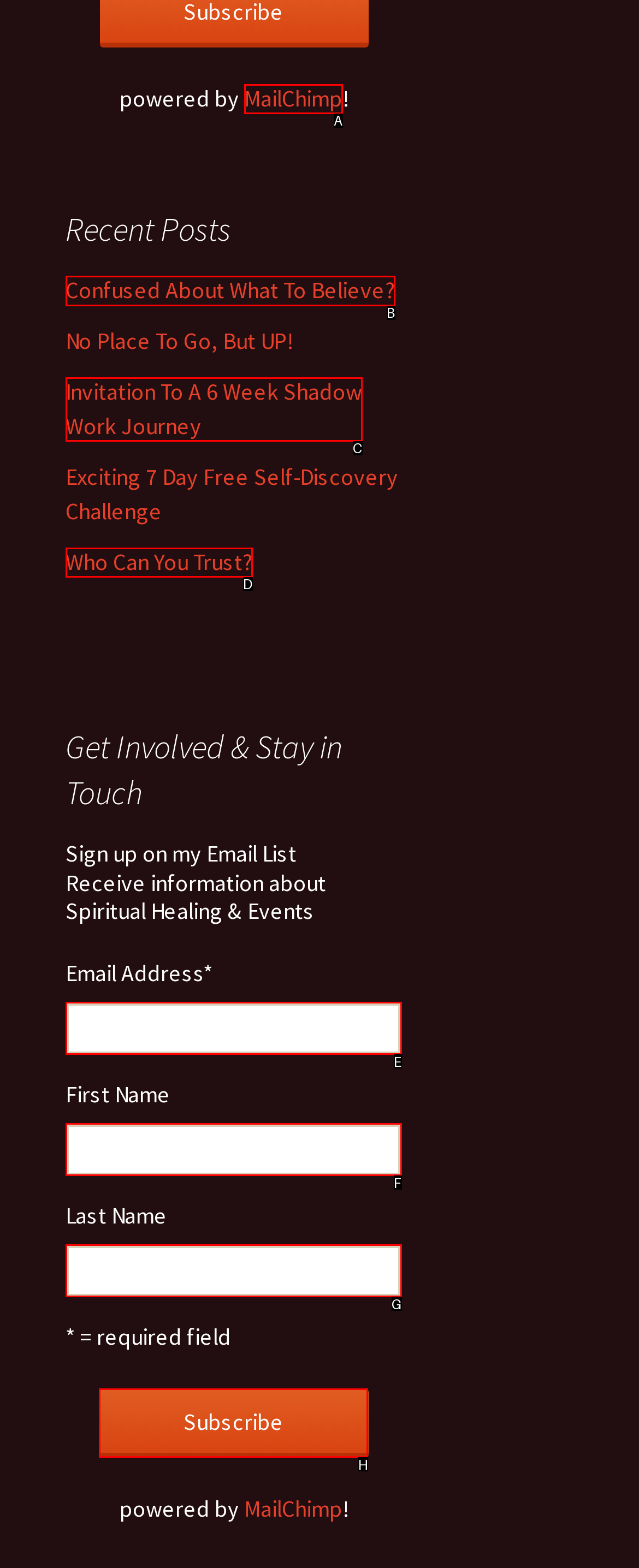What option should you select to complete this task: Click on 'Confused About What To Believe?' link? Indicate your answer by providing the letter only.

B